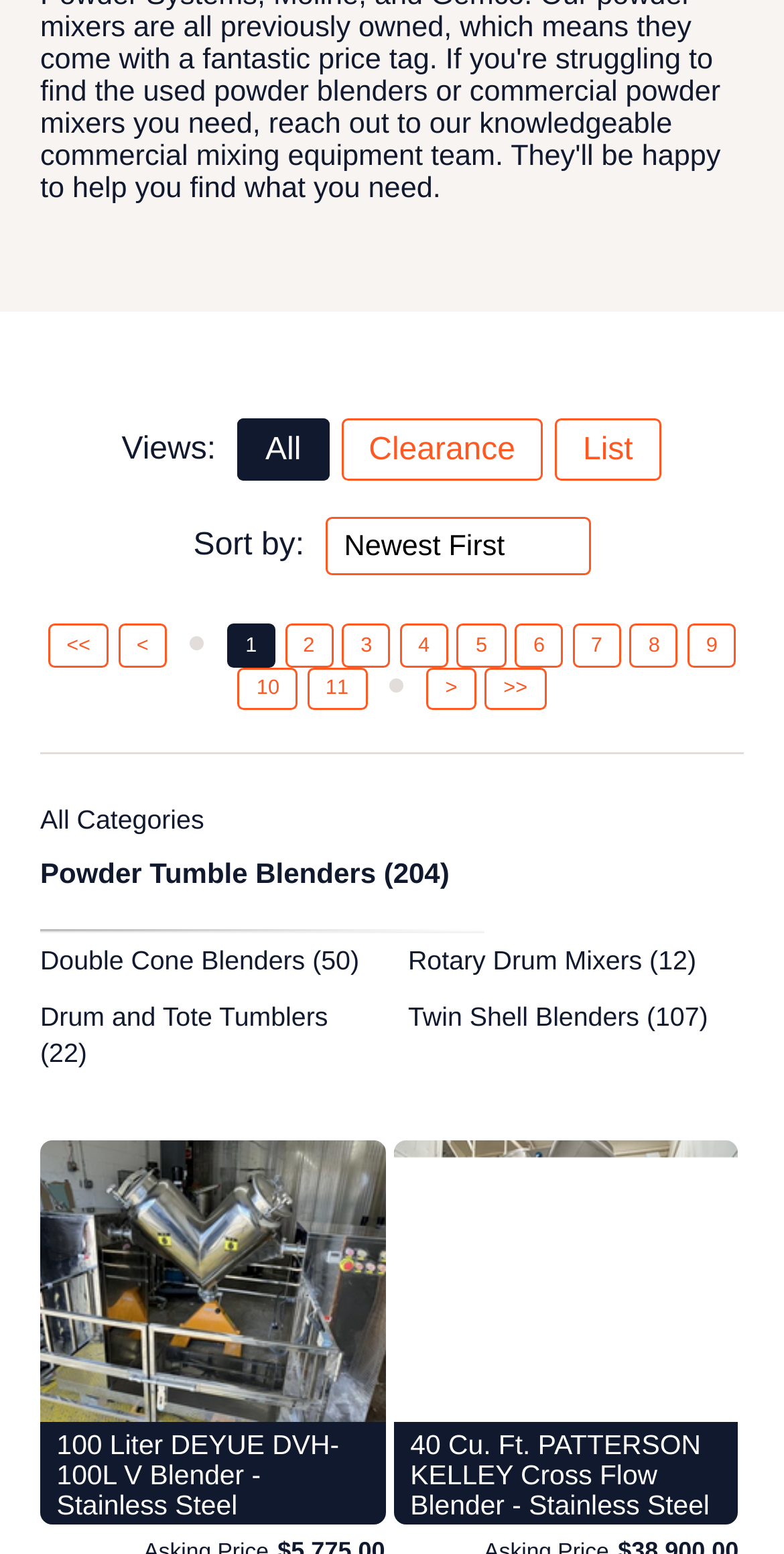Identify the bounding box of the HTML element described as: "<<".

[0.061, 0.402, 0.139, 0.429]